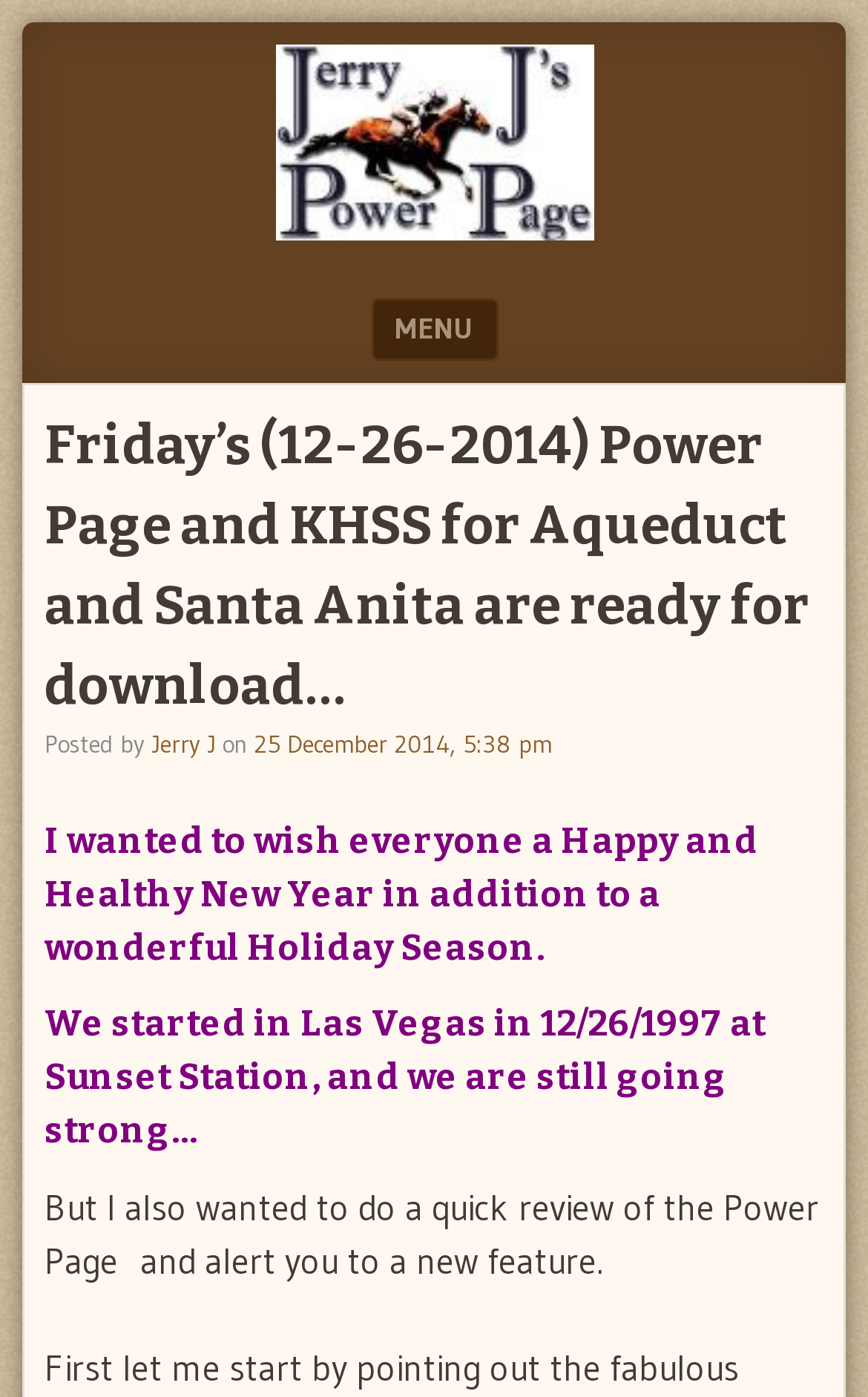Reply to the question with a brief word or phrase: What is the date of the post?

25 December 2014